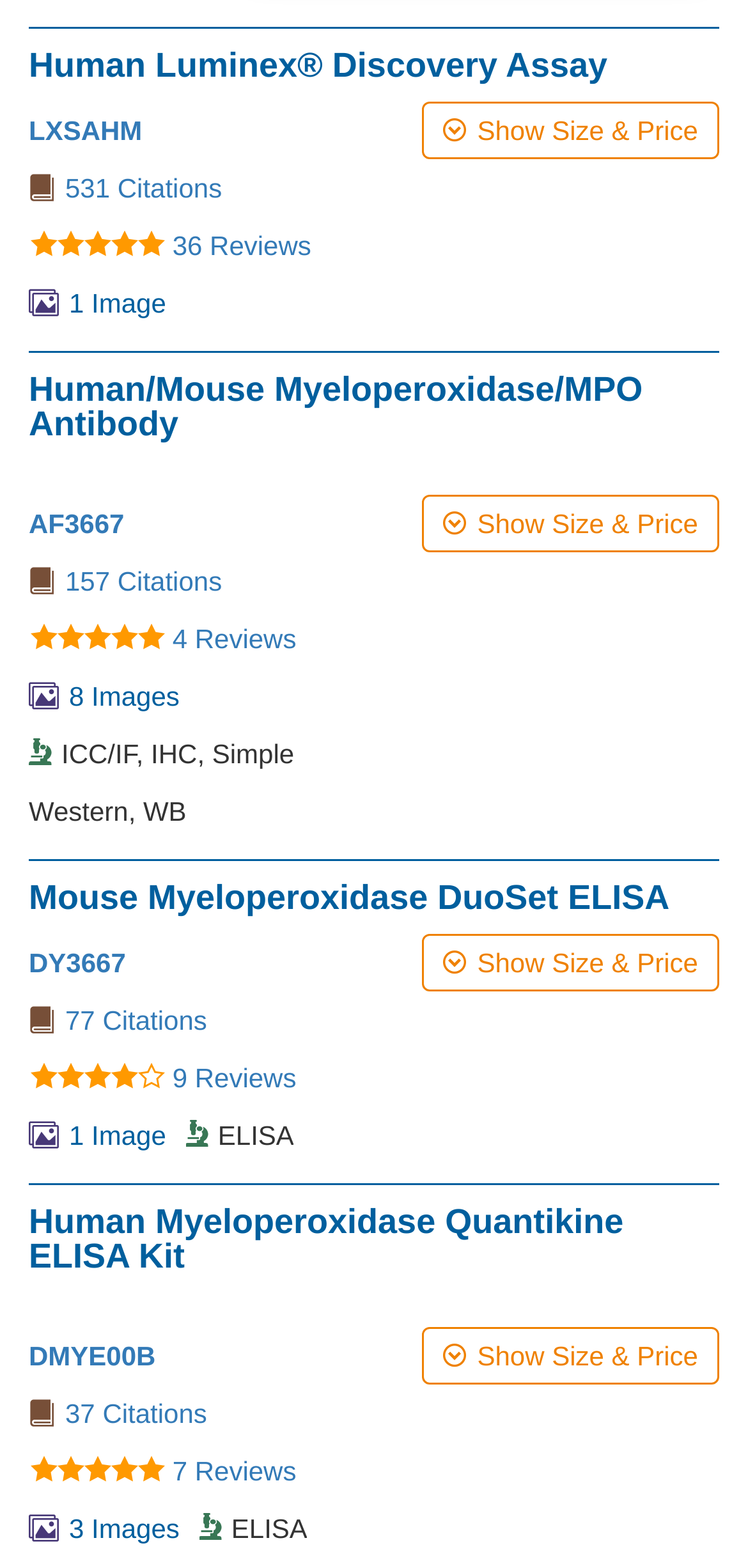Select the bounding box coordinates of the element I need to click to carry out the following instruction: "View LXSAHM details".

[0.038, 0.073, 0.19, 0.093]